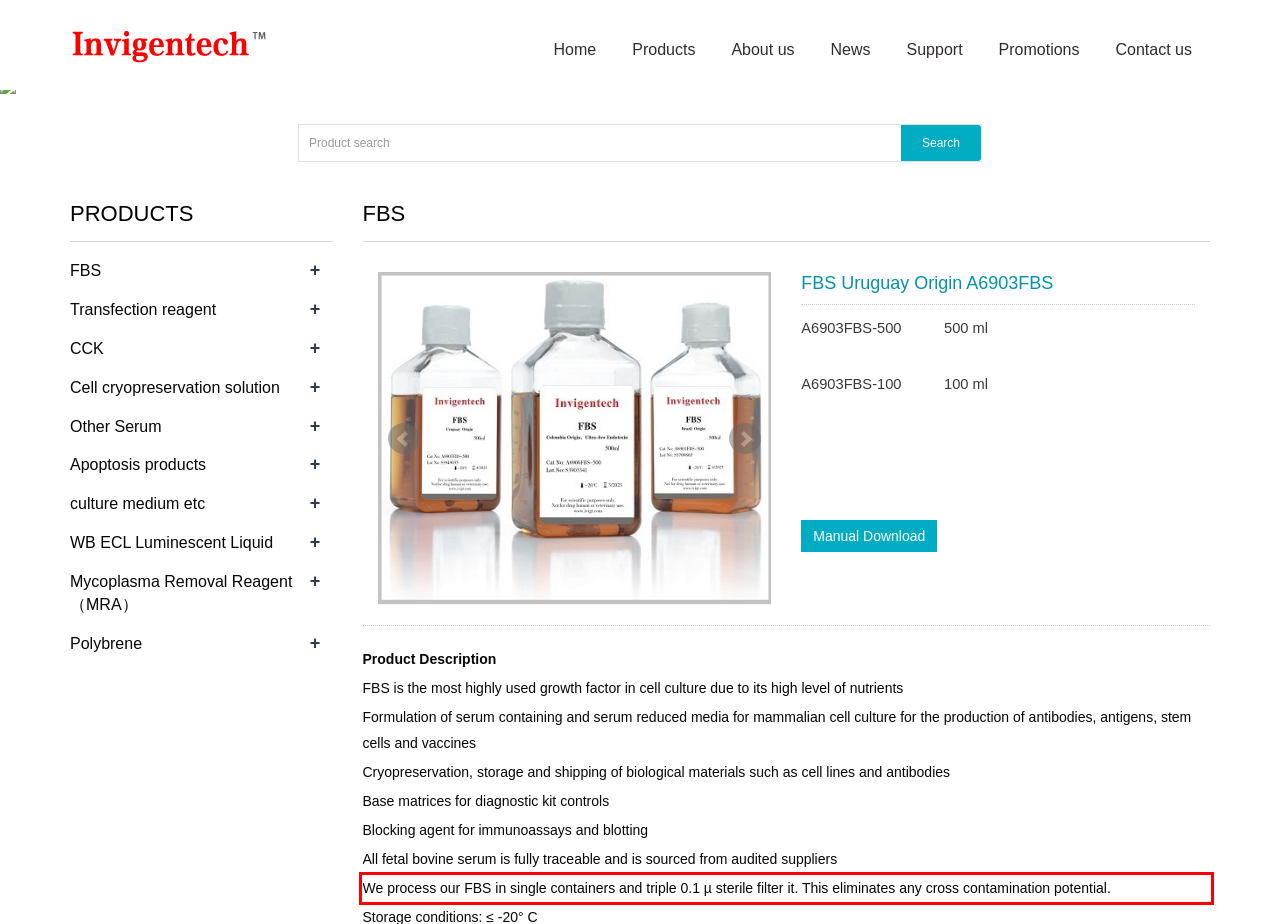Please examine the webpage screenshot containing a red bounding box and use OCR to recognize and output the text inside the red bounding box.

We process our FBS in single containers and triple 0.1 µ sterile filter it. This eliminates any cross contamination potential.